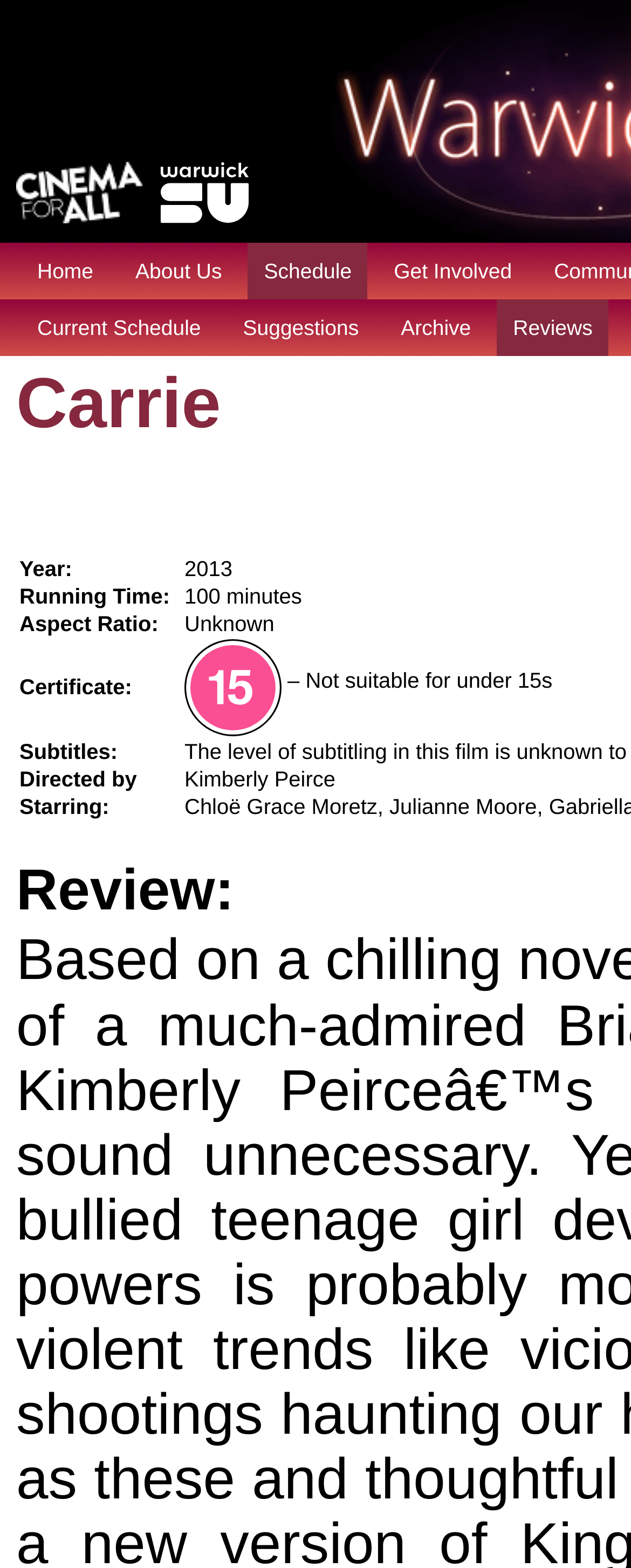What are the navigation options on the webpage?
Carefully analyze the image and provide a detailed answer to the question.

The navigation options can be found in the links at the top of the webpage, which include 'Home', 'About Us', 'Schedule', and 'Get Involved'.